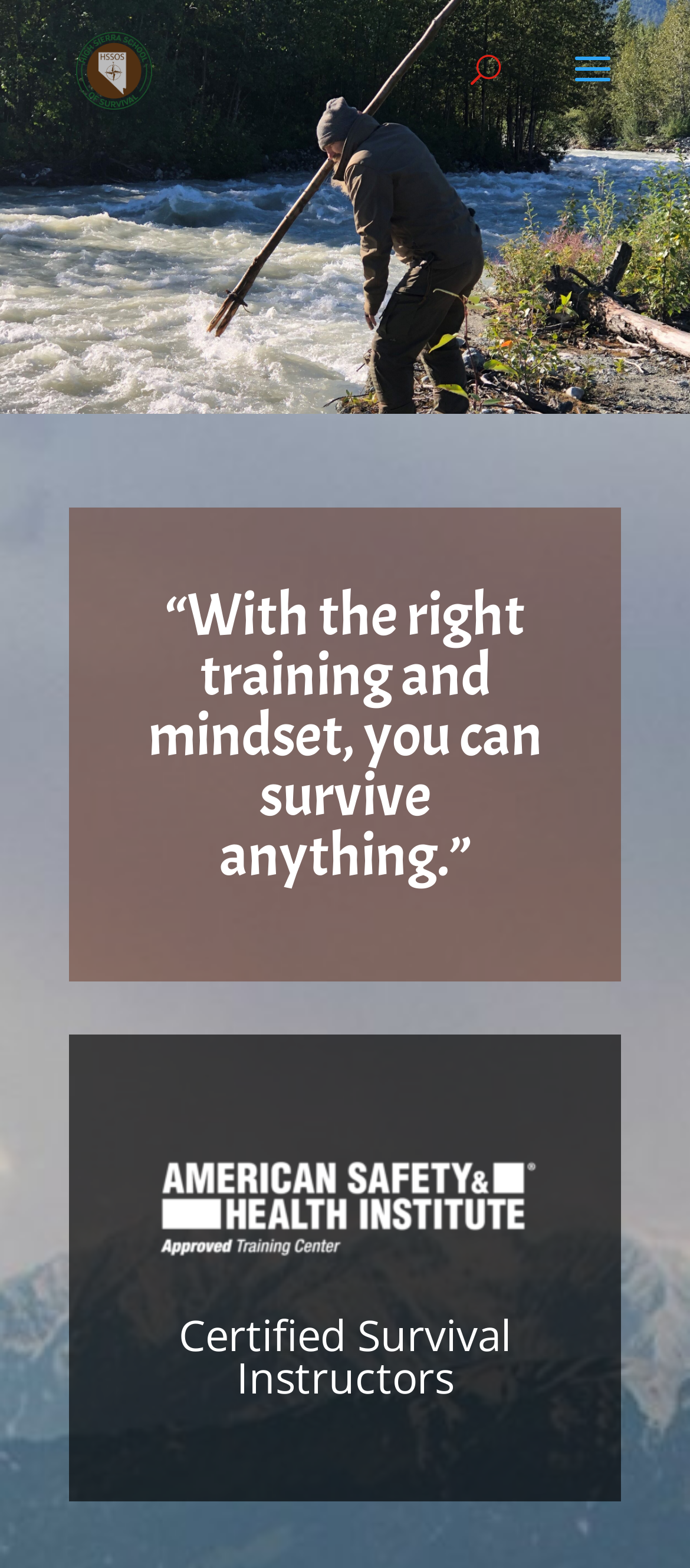Generate the text content of the main heading of the webpage.

*Check out our courses here!*